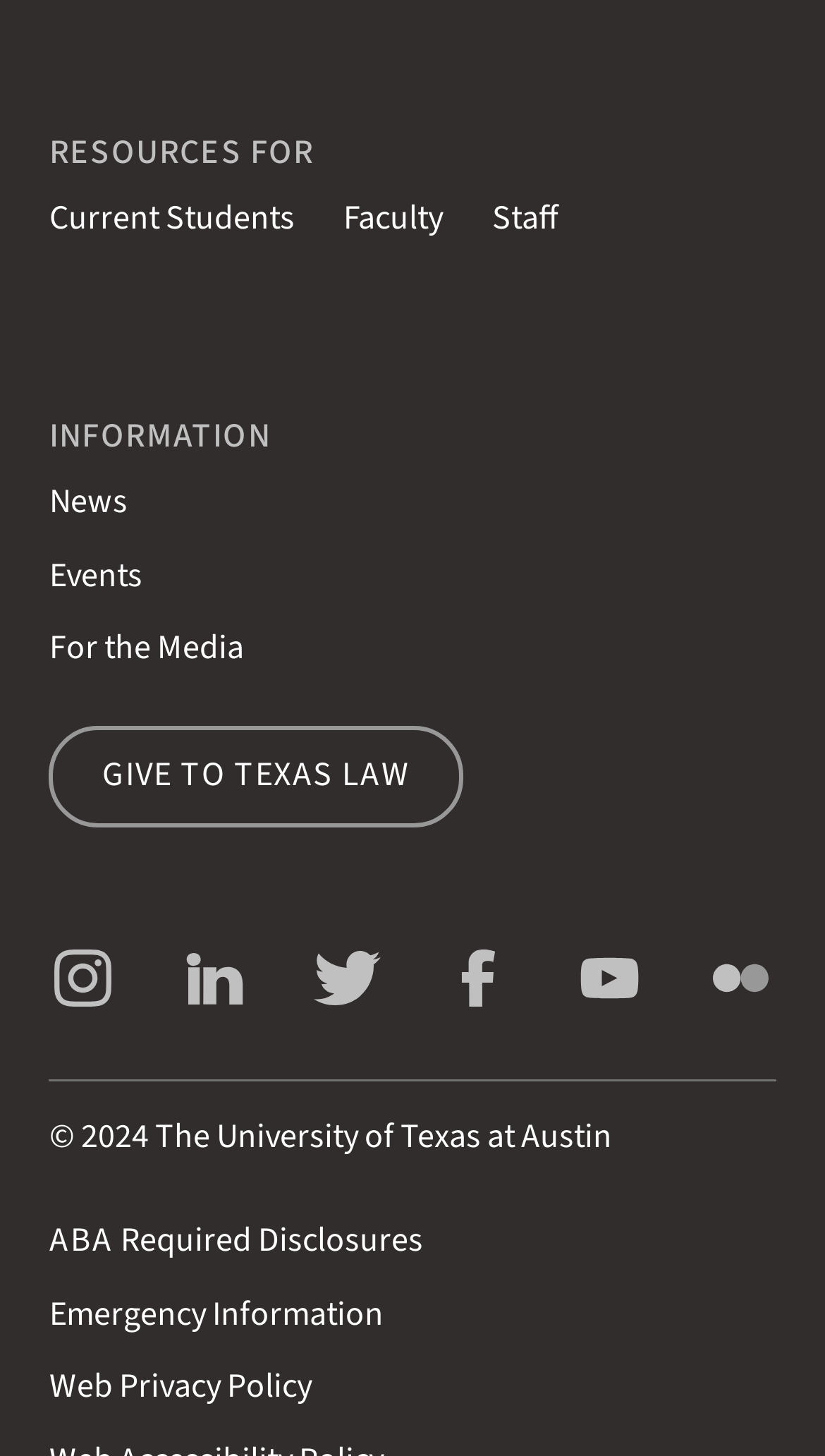Can you find the bounding box coordinates for the element to click on to achieve the instruction: "Follow Texas Law on Instagram"?

[0.059, 0.672, 0.142, 0.704]